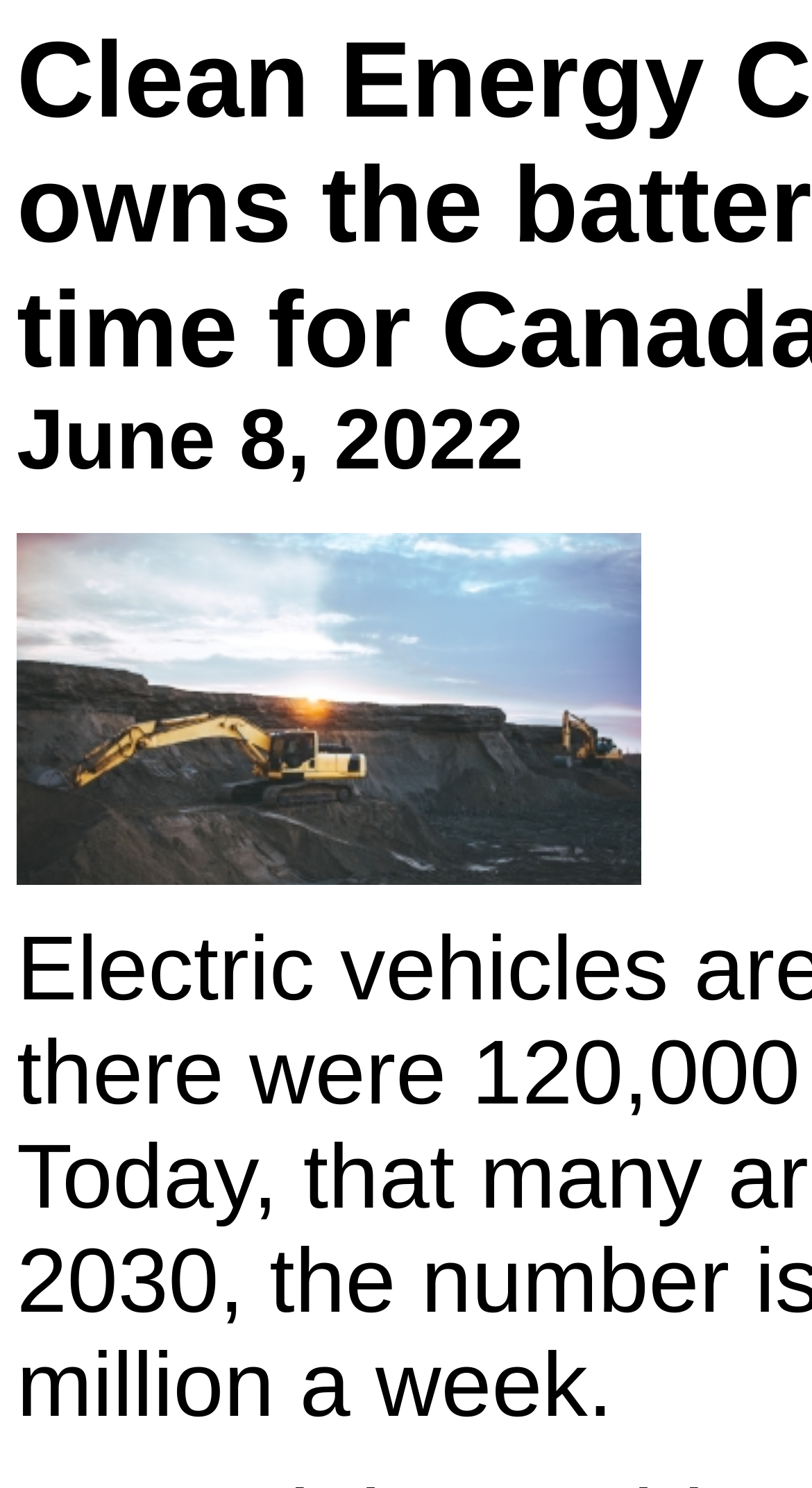Determine which piece of text is the heading of the webpage and provide it.

Clean Energy Canada | China currently owns the battery supply chain and it’s time for Canada to redraw the map
June 8, 2022